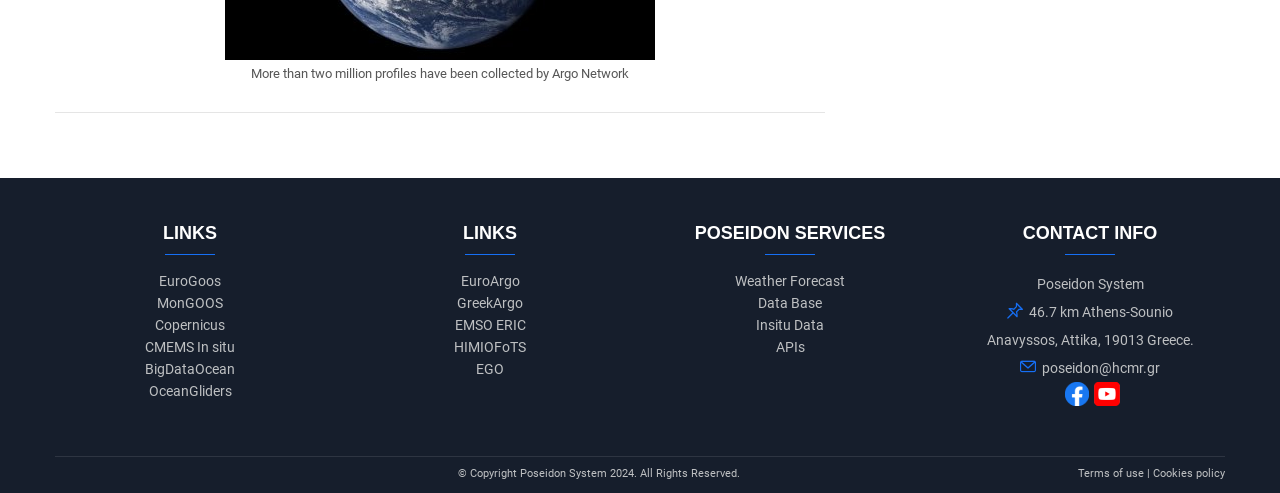How many links are under 'LINKS'?
Look at the image and respond to the question as thoroughly as possible.

I counted the number of links under the two 'LINKS' headings, which are 'EuroGoos', 'MonGOOS', 'Copernicus', 'CMEMS In situ', 'BigDataOcean', 'OceanGliders', 'EuroArgo', 'GreekArgo', 'EMSO ERIC', 'HIMIOFoTS', 'EGO'.